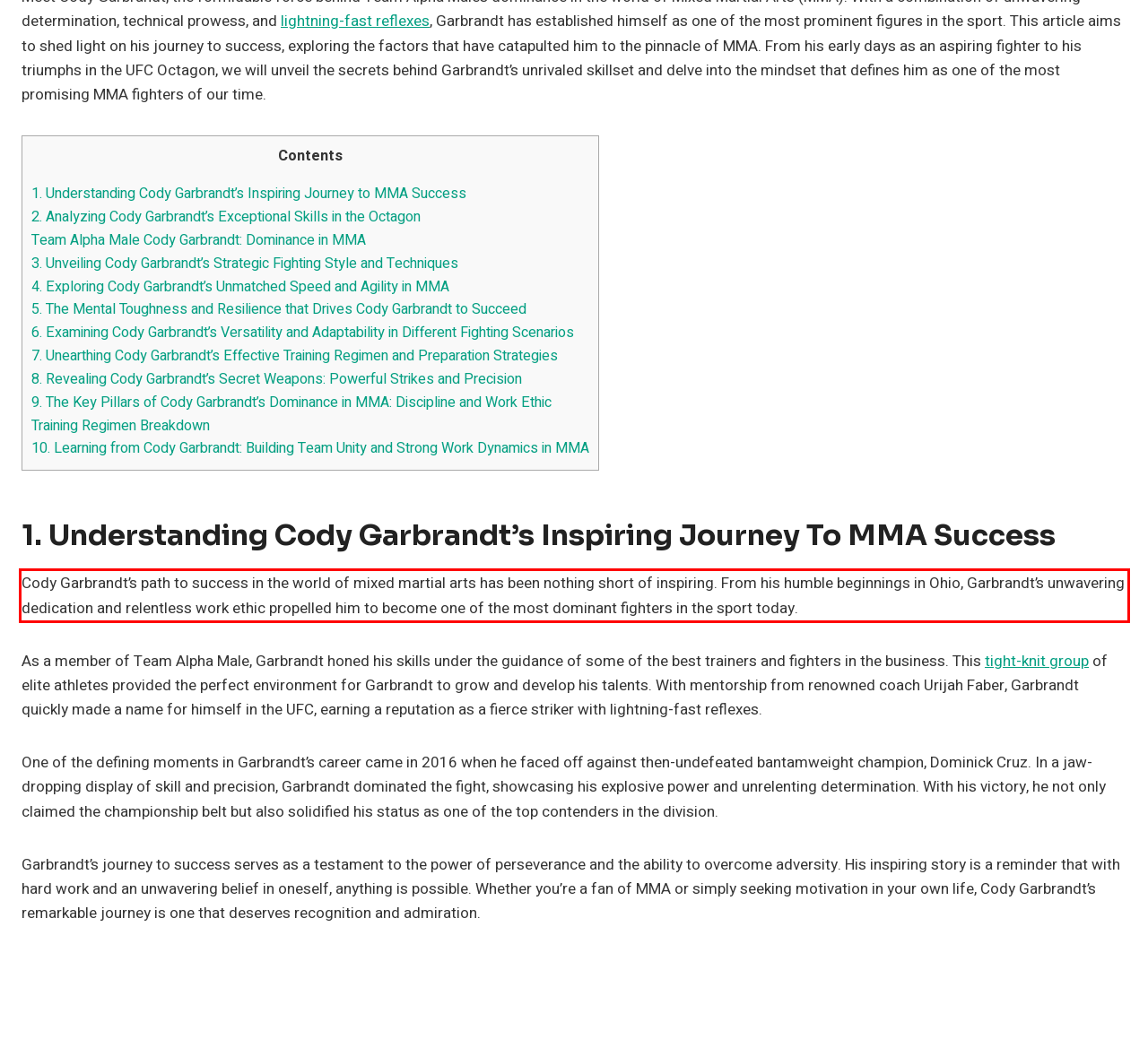From the given screenshot of a webpage, identify the red bounding box and extract the text content within it.

Cody Garbrandt’s ⁢path​ to success⁢ in‍ the ⁢world of mixed‍ martial arts has been nothing short of‍ inspiring. From​ his humble beginnings ‌in‍ Ohio, Garbrandt’s unwavering dedication and relentless‌ work ethic propelled him to become one of the most dominant fighters ⁤in ⁤the sport ⁣today.